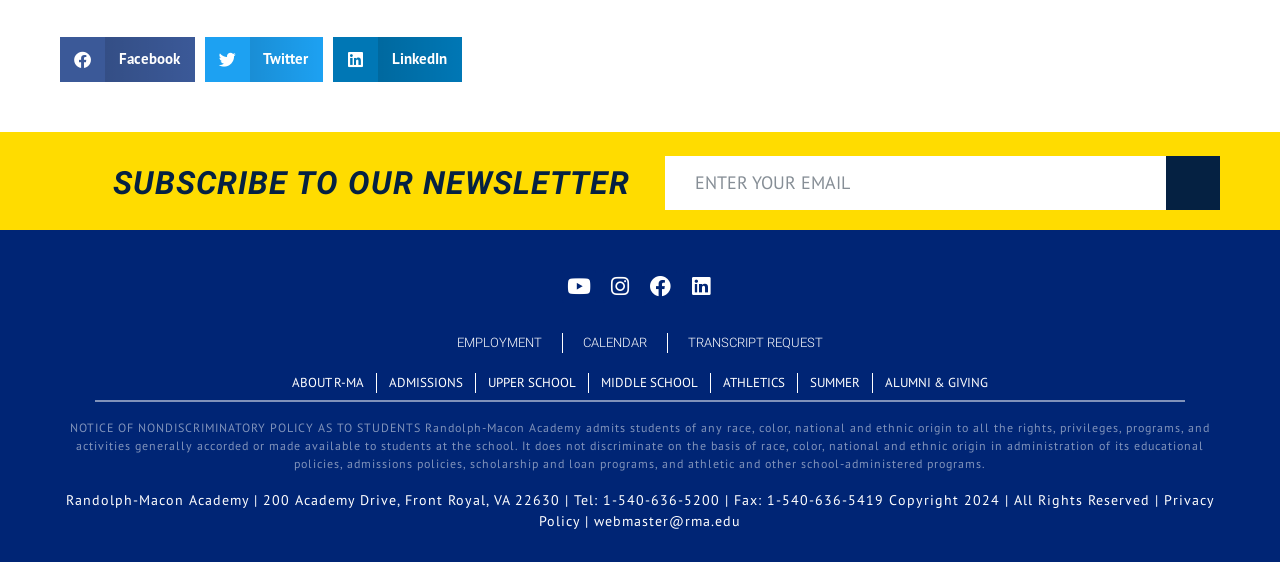Locate the bounding box coordinates of the element that should be clicked to execute the following instruction: "View about R-MA".

[0.219, 0.664, 0.295, 0.7]